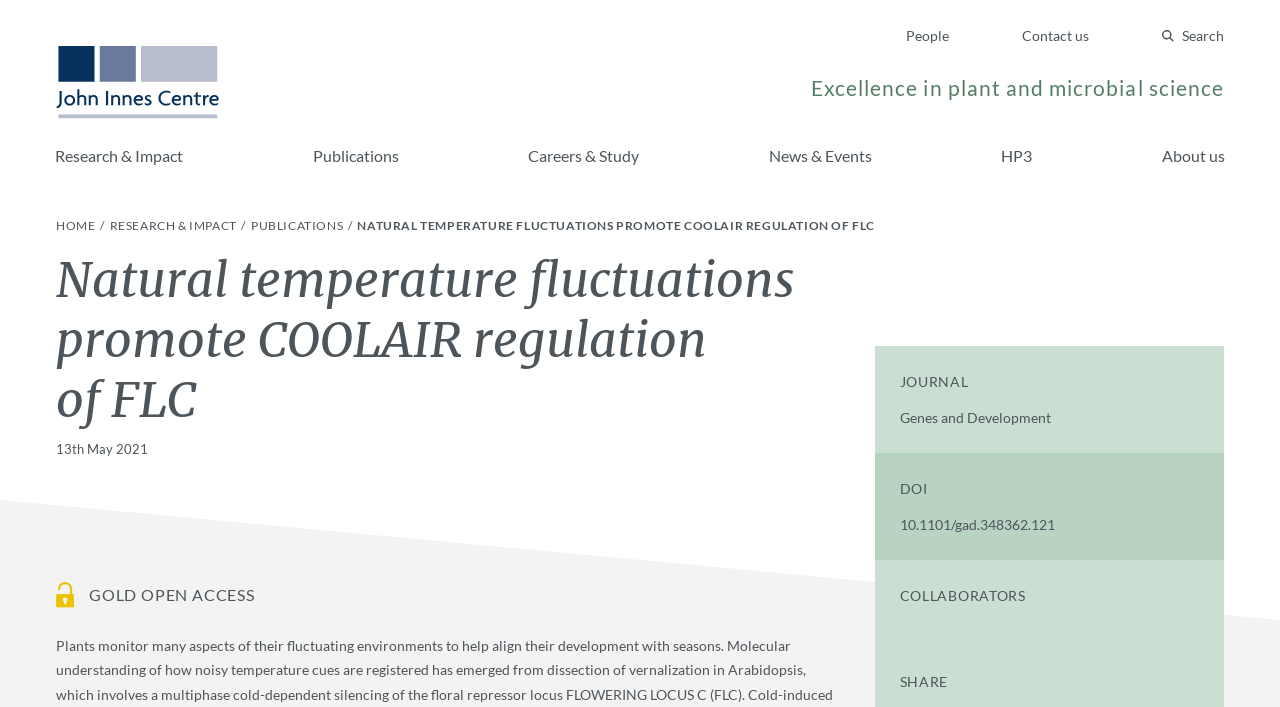Please identify the webpage's heading and generate its text content.

Natural temperature fluctuations promote COOLAIR regulation of FLC